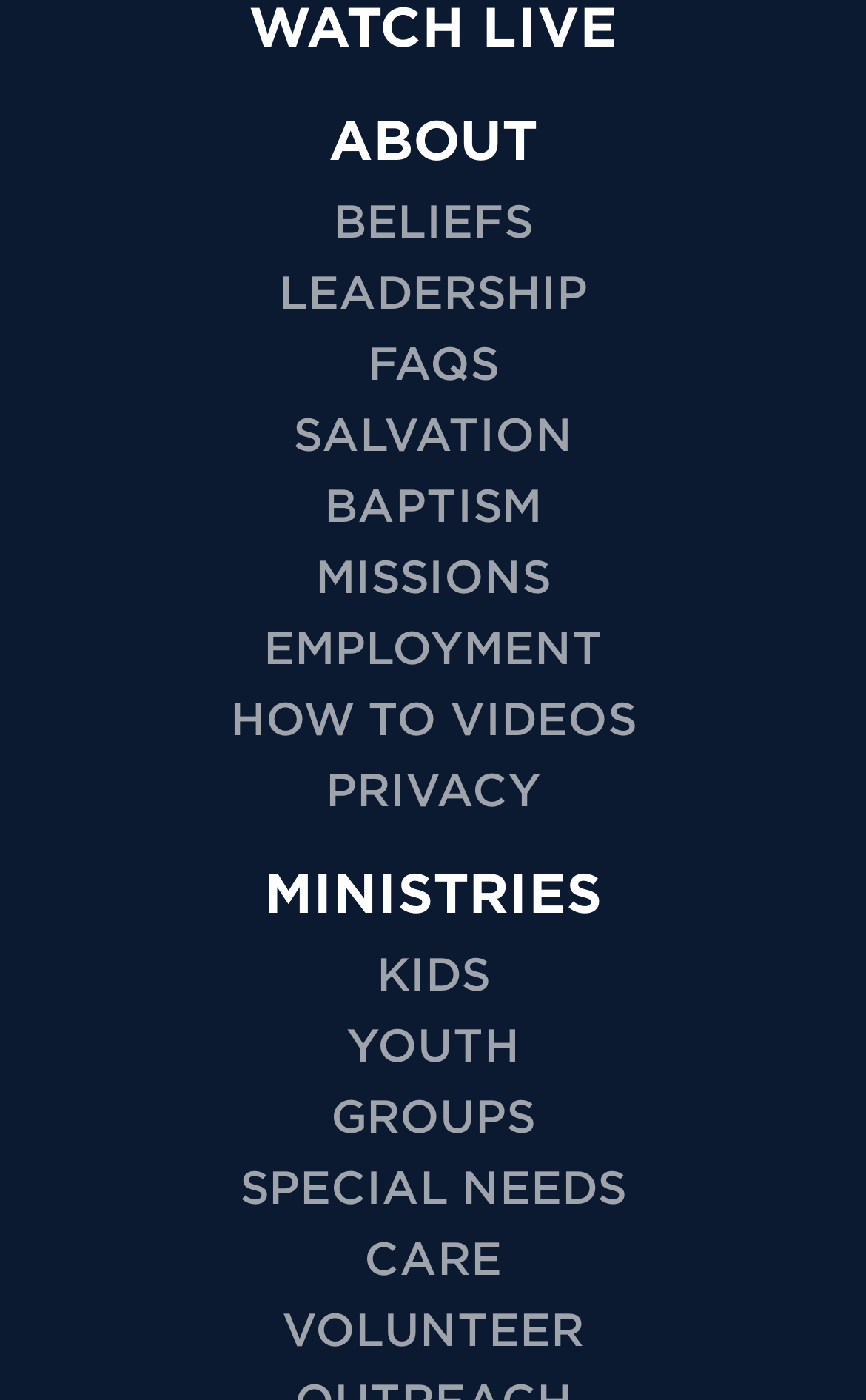Could you provide the bounding box coordinates for the portion of the screen to click to complete this instruction: "get answers to frequently asked questions"?

[0.424, 0.241, 0.576, 0.279]